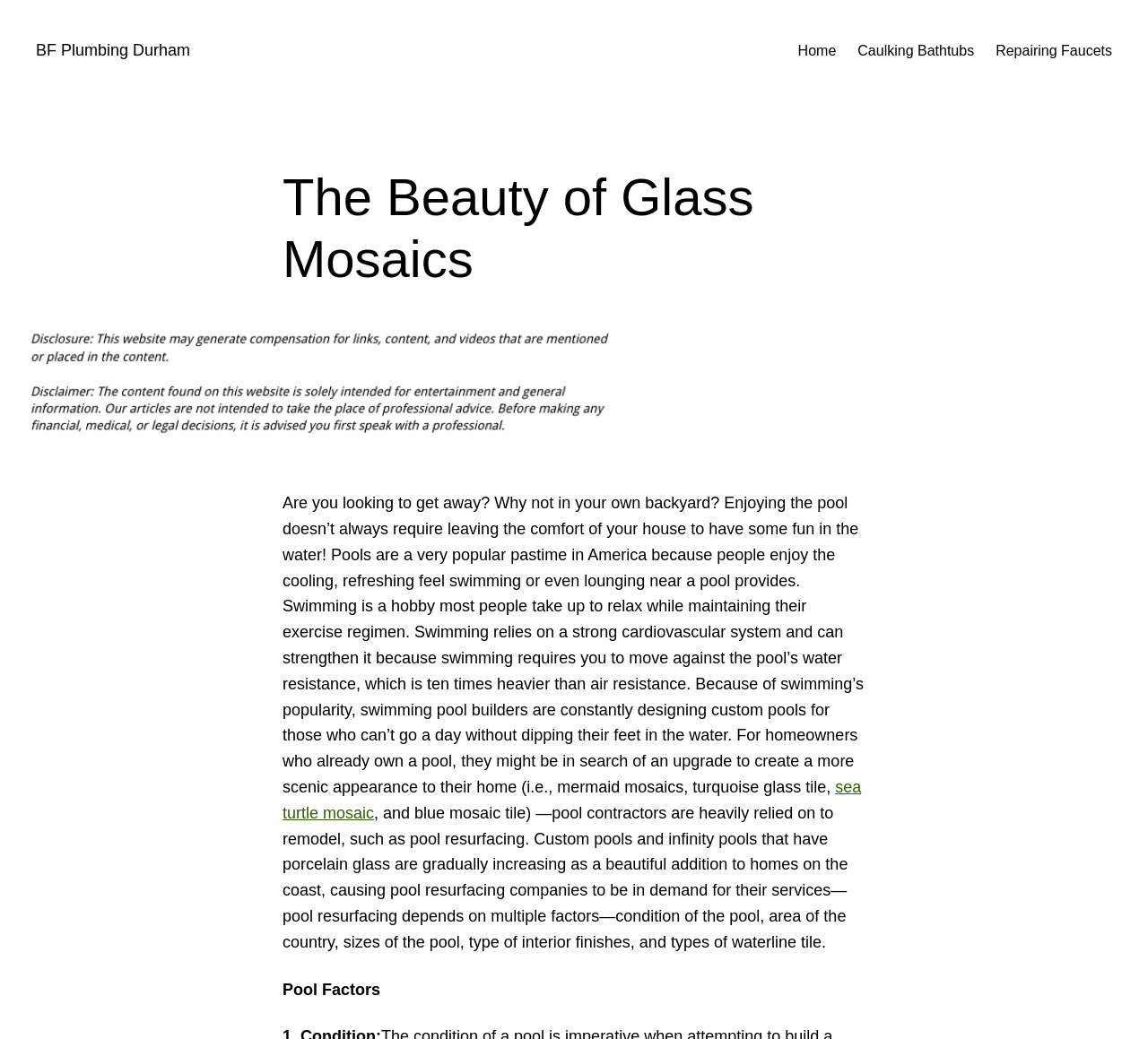Please respond in a single word or phrase: 
What is the topic of the webpage?

Pools